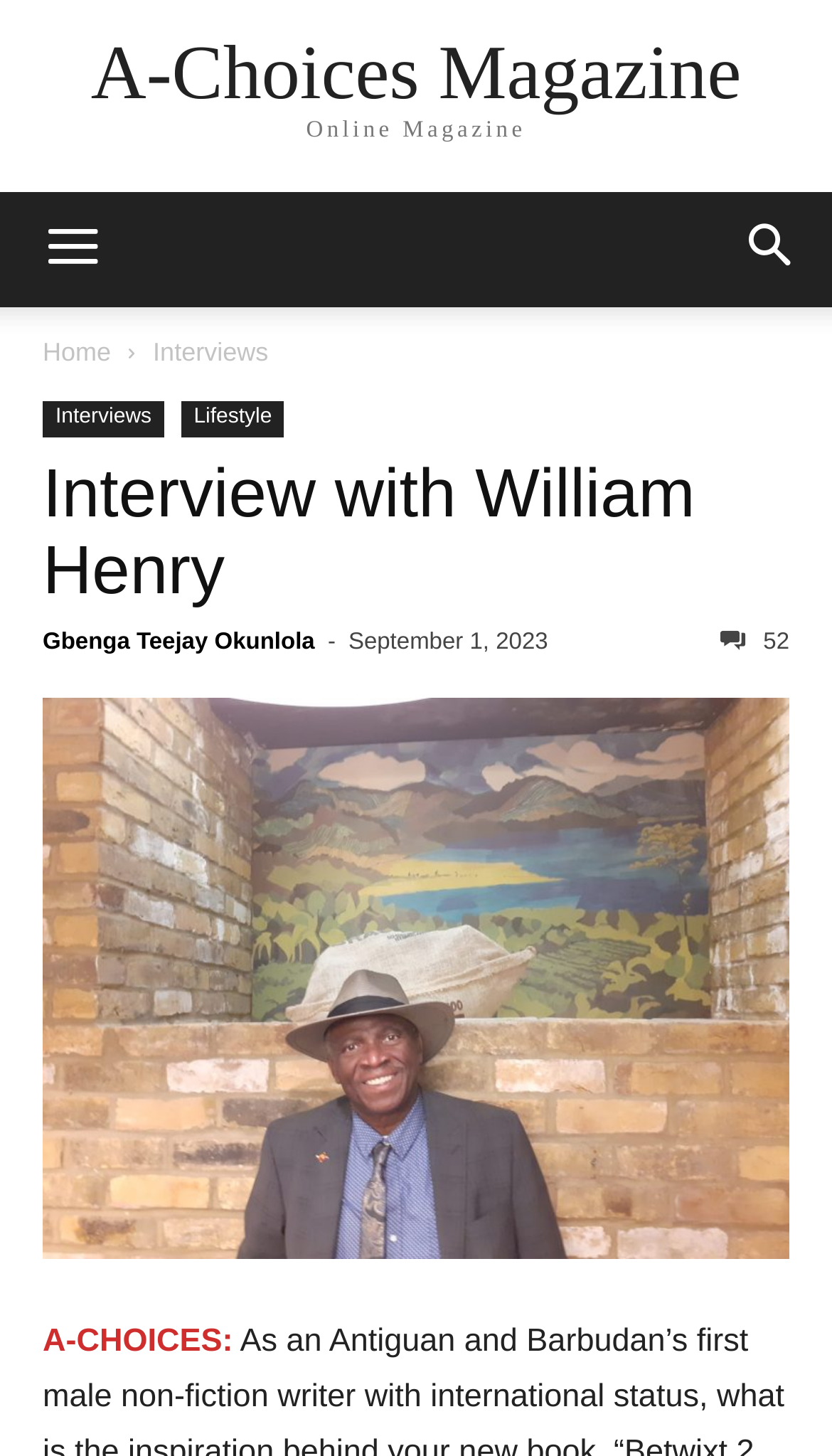Identify the bounding box coordinates for the region to click in order to carry out this instruction: "view Gbenga Teejay Okunlola's interview". Provide the coordinates using four float numbers between 0 and 1, formatted as [left, top, right, bottom].

[0.051, 0.432, 0.378, 0.45]